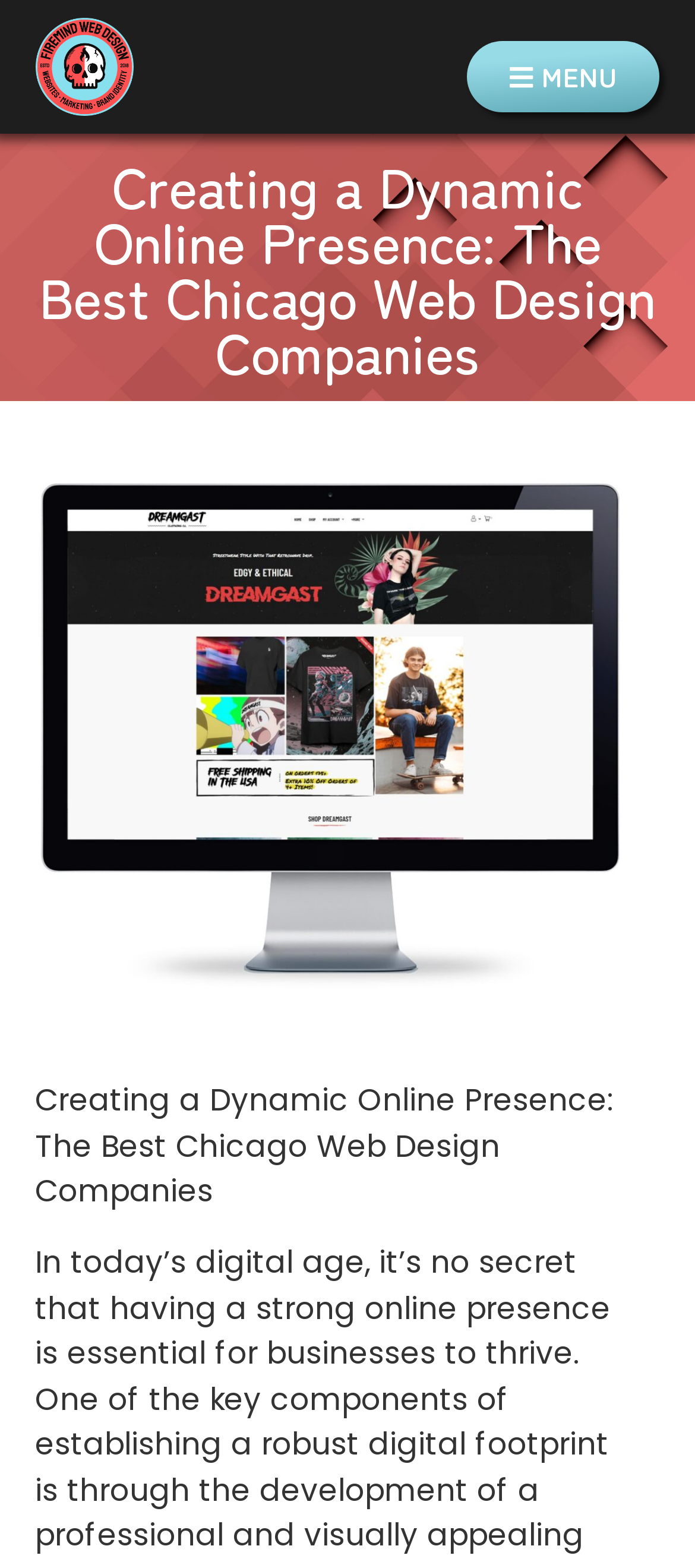Using the webpage screenshot, locate the HTML element that fits the following description and provide its bounding box: "Get A Quote".

[0.308, 0.708, 0.677, 0.752]